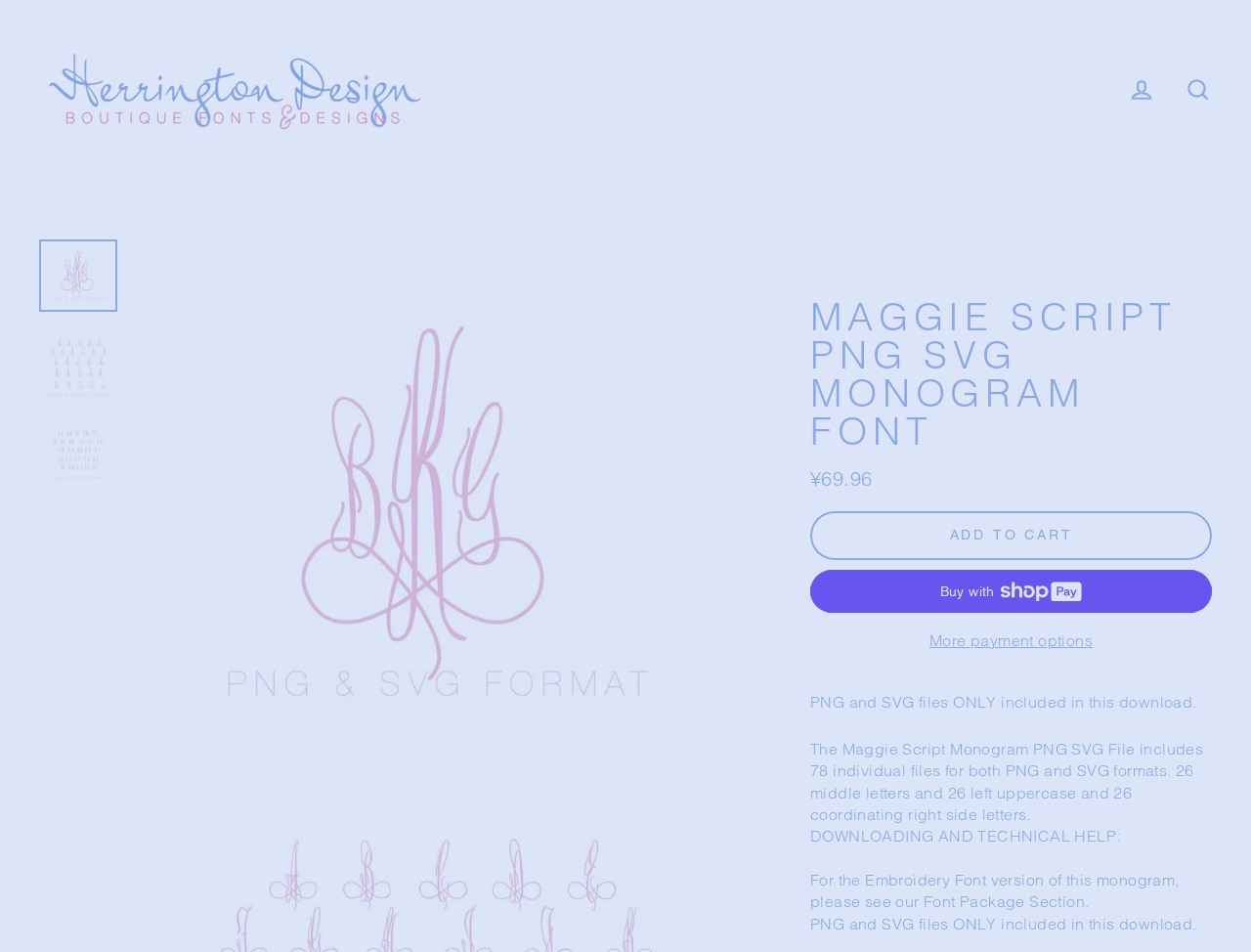Please give the bounding box coordinates of the area that should be clicked to fulfill the following instruction: "Search for something". The coordinates should be in the format of four float numbers from 0 to 1, i.e., [left, top, right, bottom].

[0.938, 0.073, 0.978, 0.117]